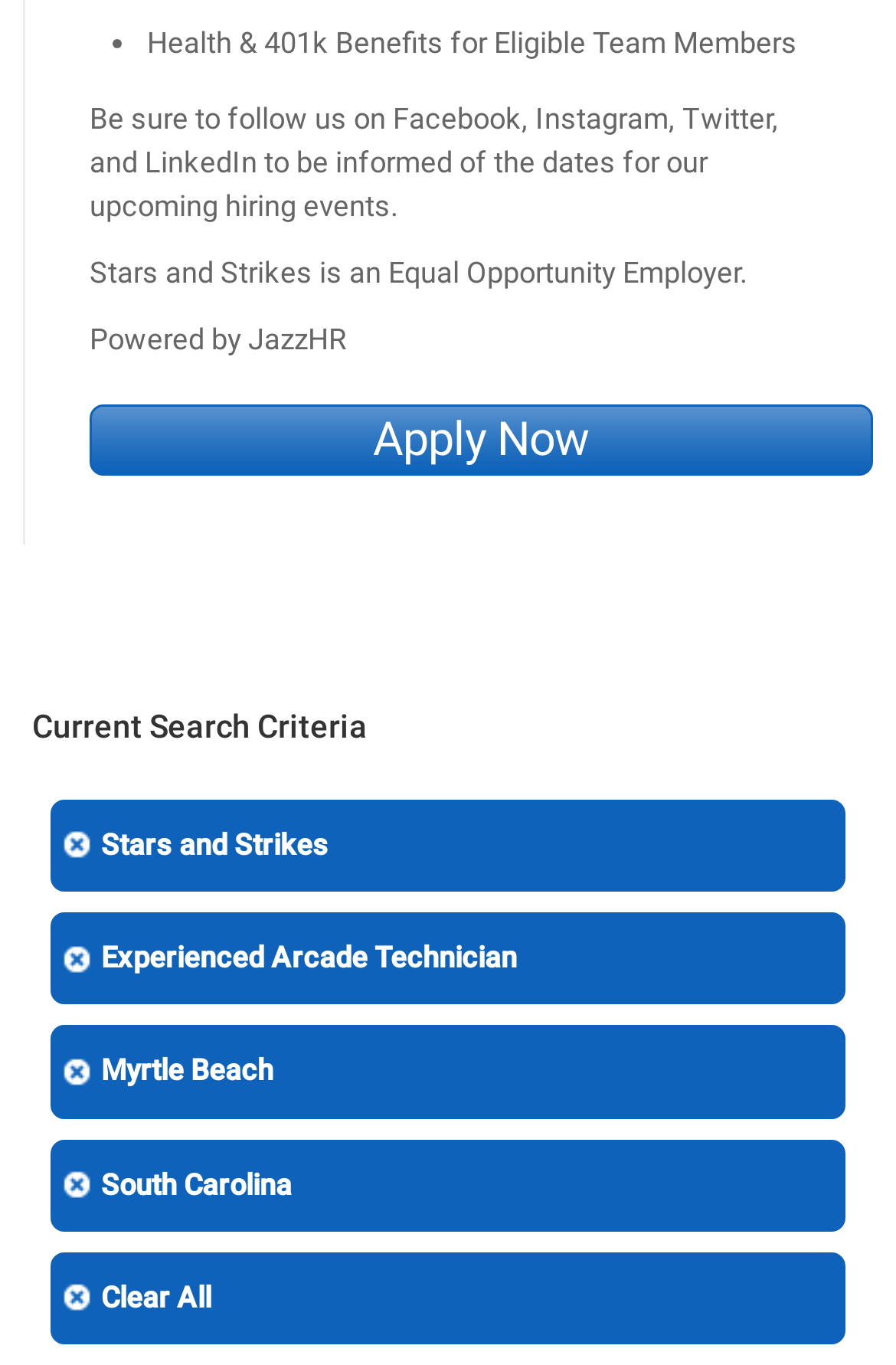How many links are there in the 'Current Search Criteria' section?
Please provide a comprehensive and detailed answer to the question.

I counted the number of link elements in the 'Current Search Criteria' section, which starts with the heading 'Current Search Criteria'. There are four links: 'Stars and Strikes', 'Experienced Arcade Technician', 'Myrtle Beach', and 'South Carolina'.